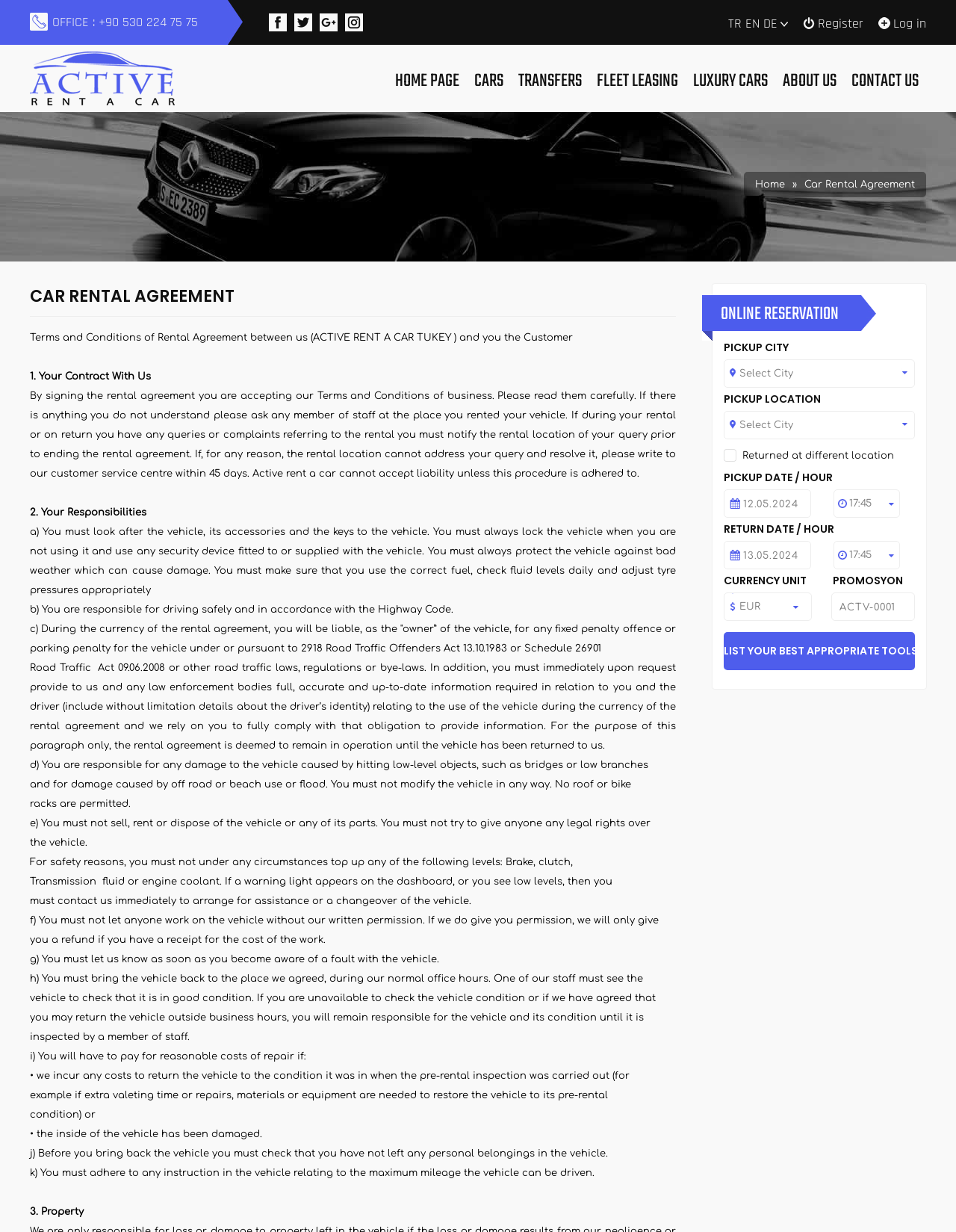Please look at the image and answer the question with a detailed explanation: What is the customer responsible for during the rental period?

According to the webpage, the customer is responsible for looking after the vehicle, its accessories, and the keys, as well as ensuring the vehicle is in good condition, using the correct fuel, and checking fluid levels daily.